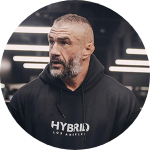What is the background of the image?
Please provide a comprehensive answer to the question based on the webpage screenshot.

The background of the image features blurred gym equipment, which implies that the setting is a fitness-oriented environment, likely a gym or a workout space.